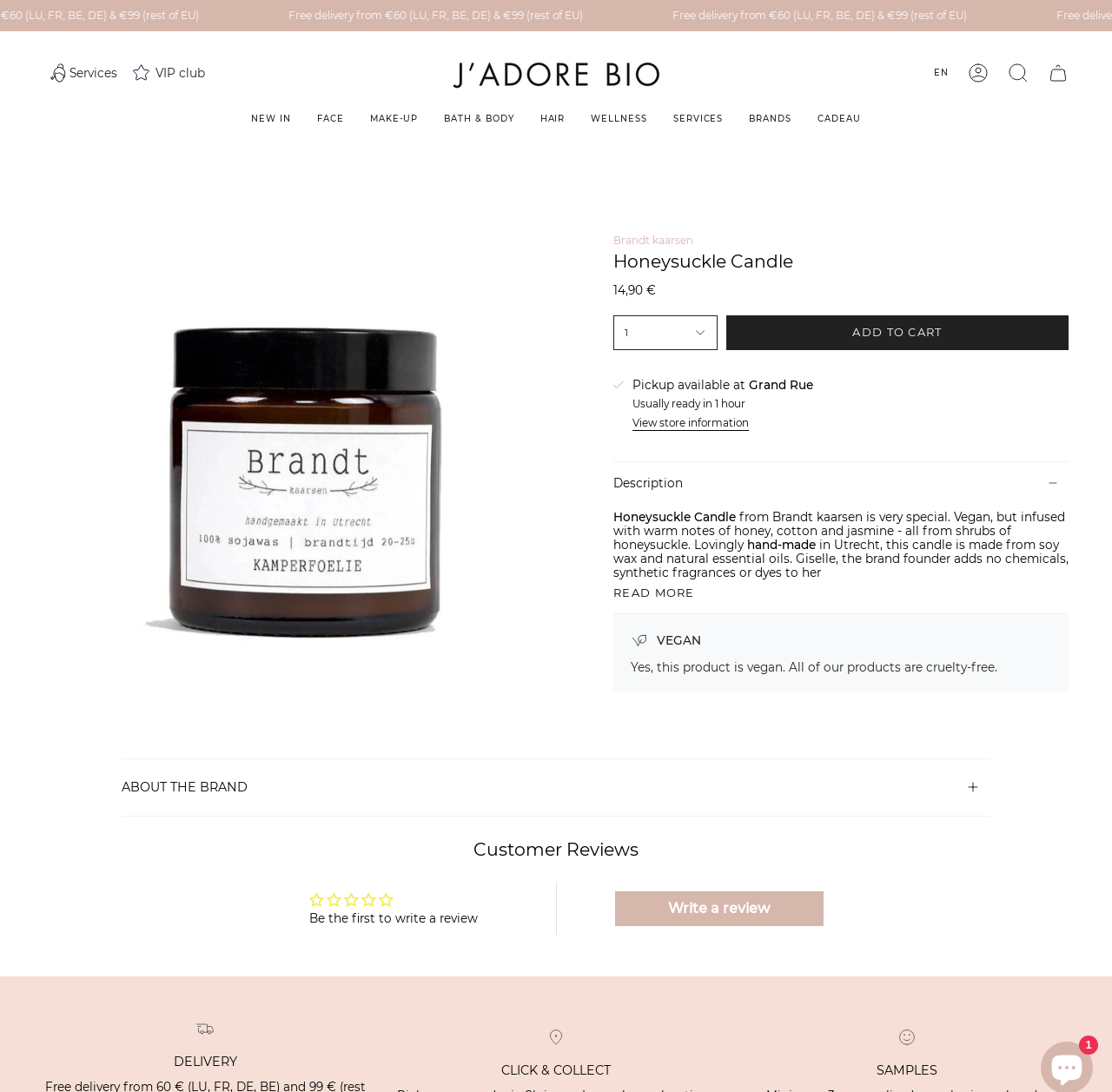Please identify the bounding box coordinates of the area I need to click to accomplish the following instruction: "Click the 'EN' language button".

[0.831, 0.042, 0.862, 0.092]